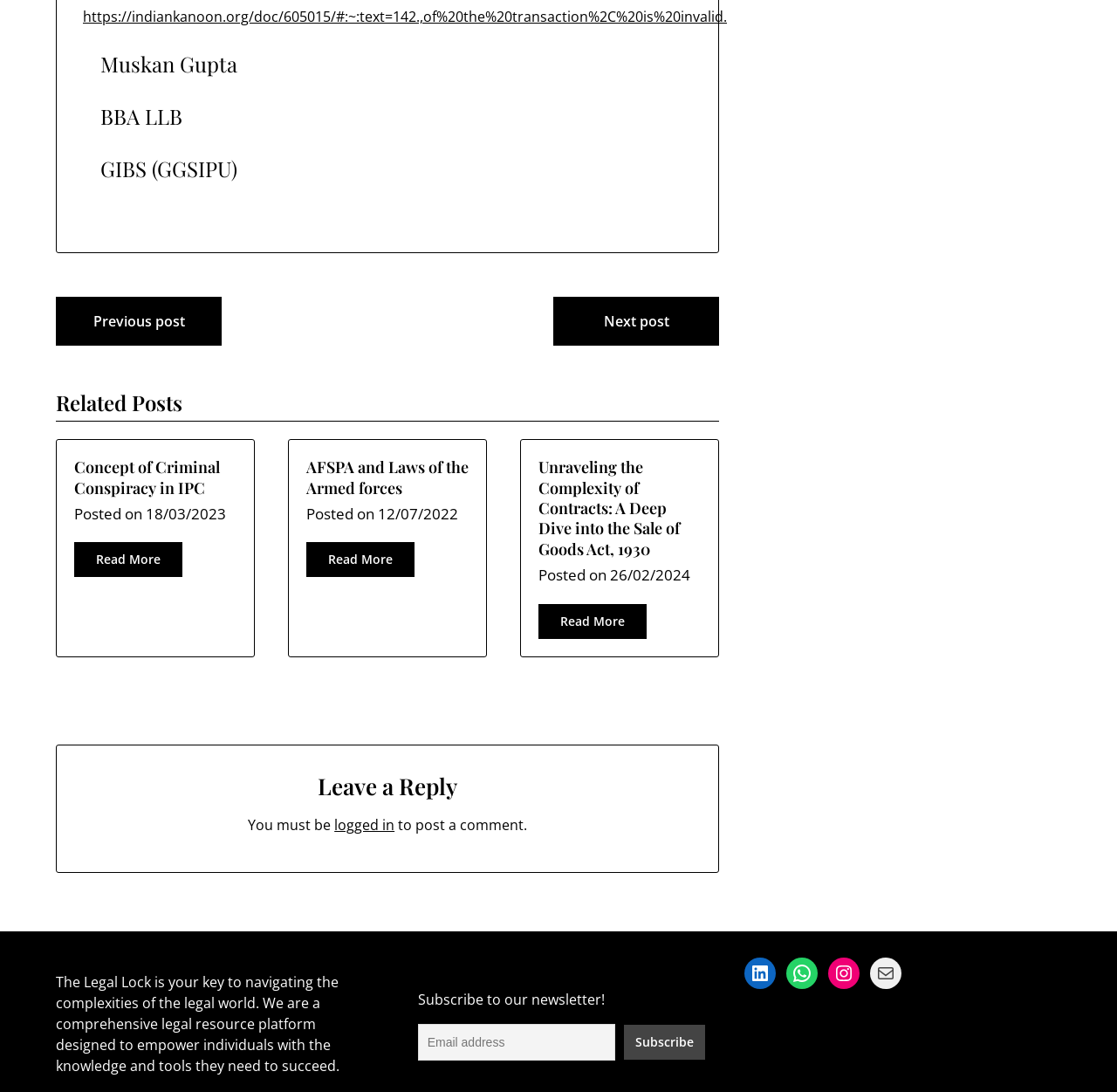What is the purpose of the website?
Respond to the question with a well-detailed and thorough answer.

The website's purpose is described in the StaticText element with bounding box coordinates [0.05, 0.891, 0.304, 0.985]. The text states that 'The Legal Lock is your key to navigating the complexities of the legal world. We are a comprehensive legal resource platform designed to empower individuals with the knowledge and tools they need to succeed.'